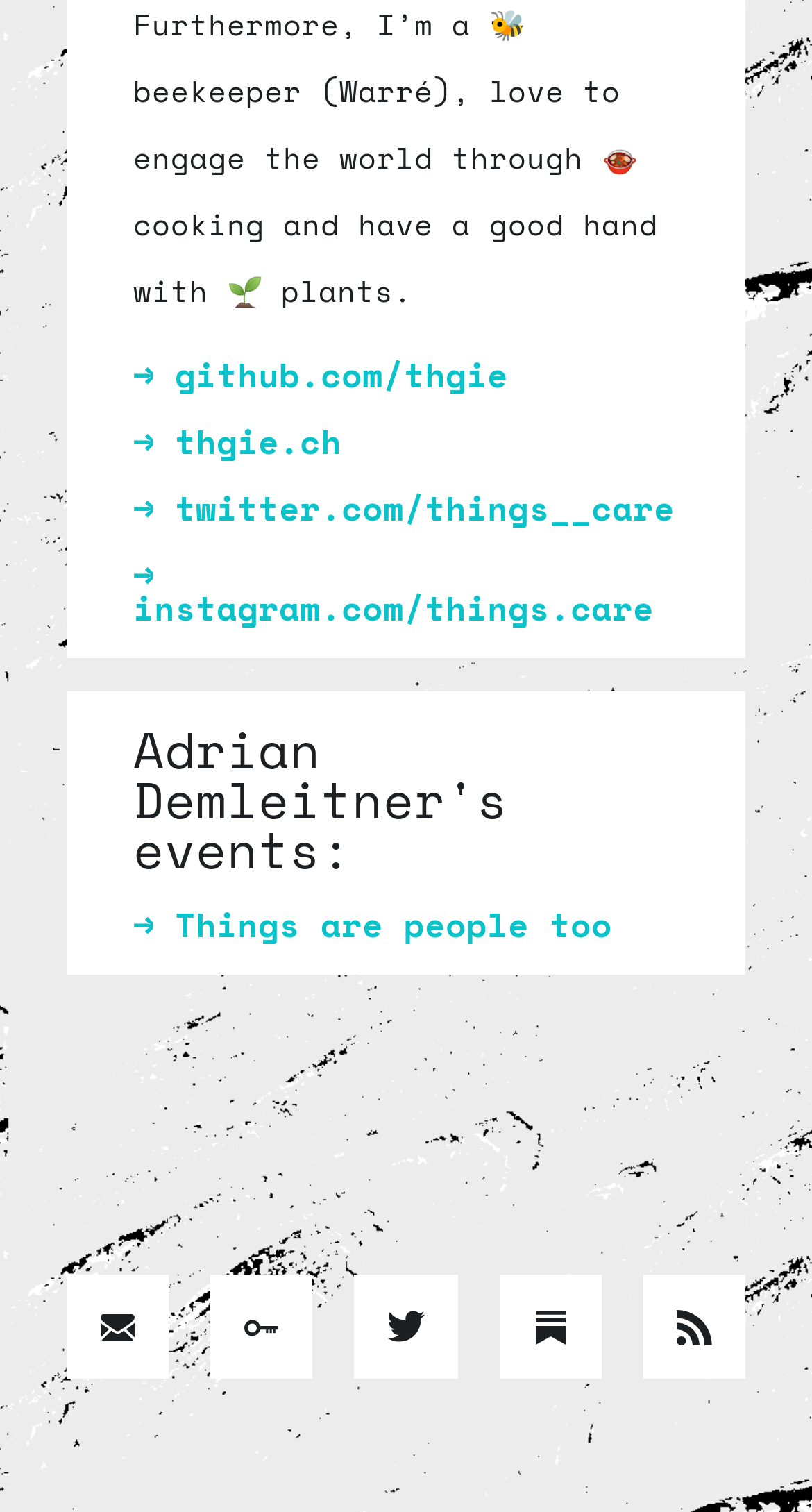Using the description "title="ReclaimFutures newsletter"", predict the bounding box of the relevant HTML element.

[0.615, 0.843, 0.741, 0.912]